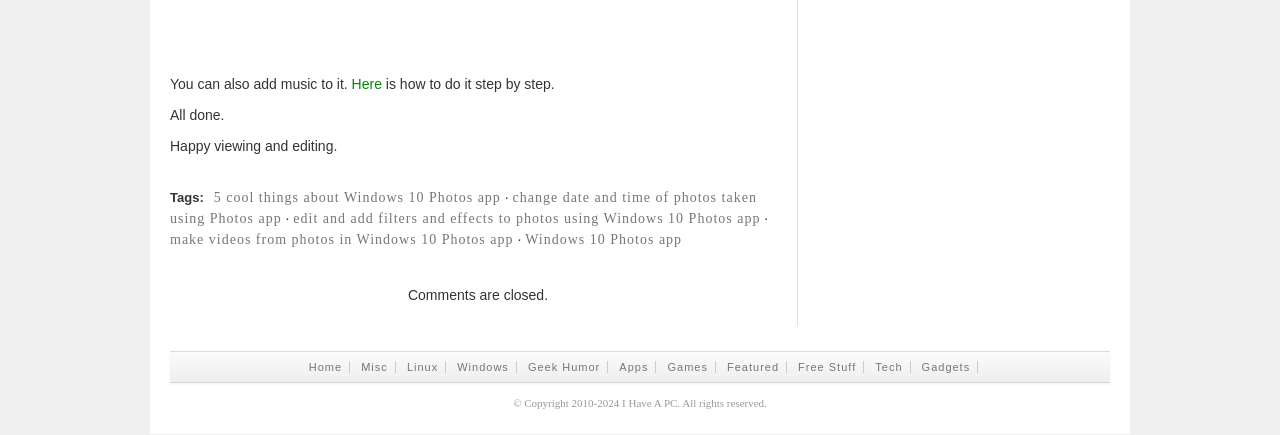Examine the screenshot and answer the question in as much detail as possible: What is the copyright year range?

The copyright year range is mentioned at the bottom of the webpage in the static text '© Copyright 2010-2024', indicating that the content is copyrighted from 2010 to 2024.